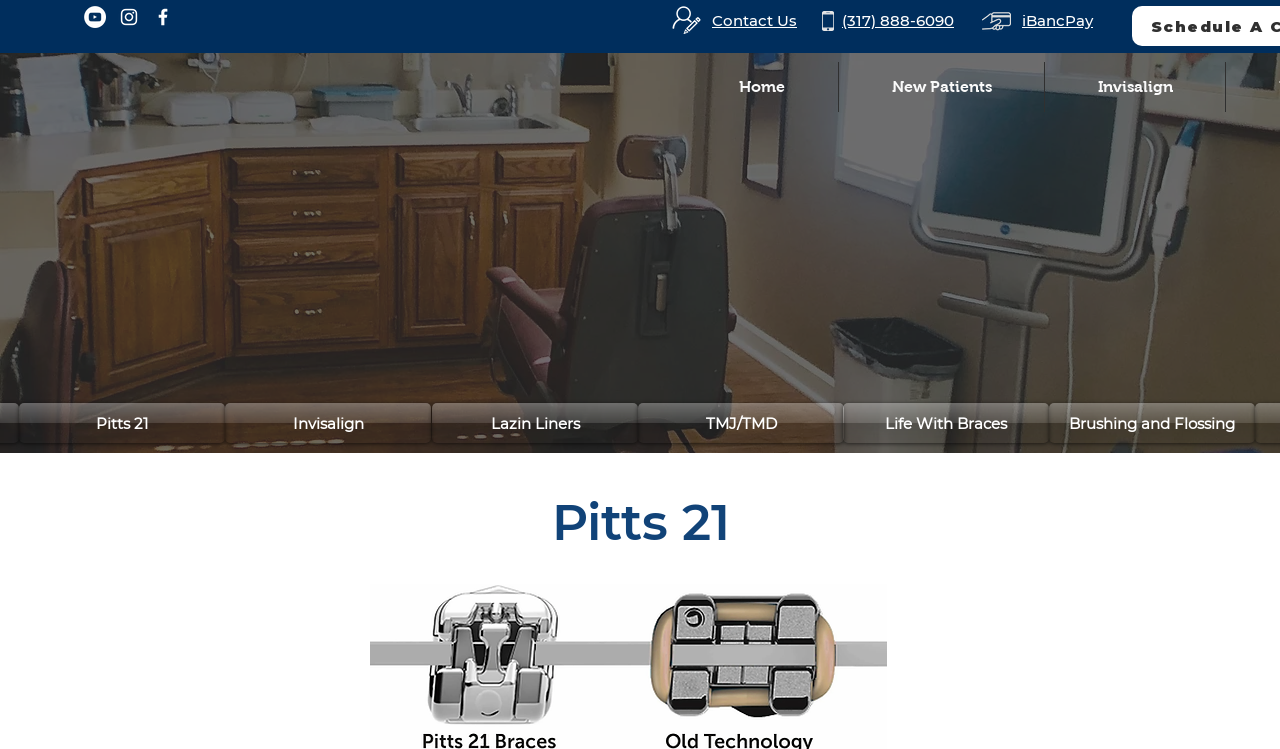Locate the bounding box coordinates of the area to click to fulfill this instruction: "View Contact Us page". The bounding box should be presented as four float numbers between 0 and 1, in the order [left, top, right, bottom].

[0.556, 0.015, 0.628, 0.04]